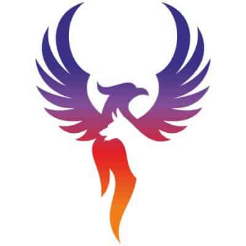Please give a succinct answer using a single word or phrase:
What colors are used in the logo?

purple, orange, yellow